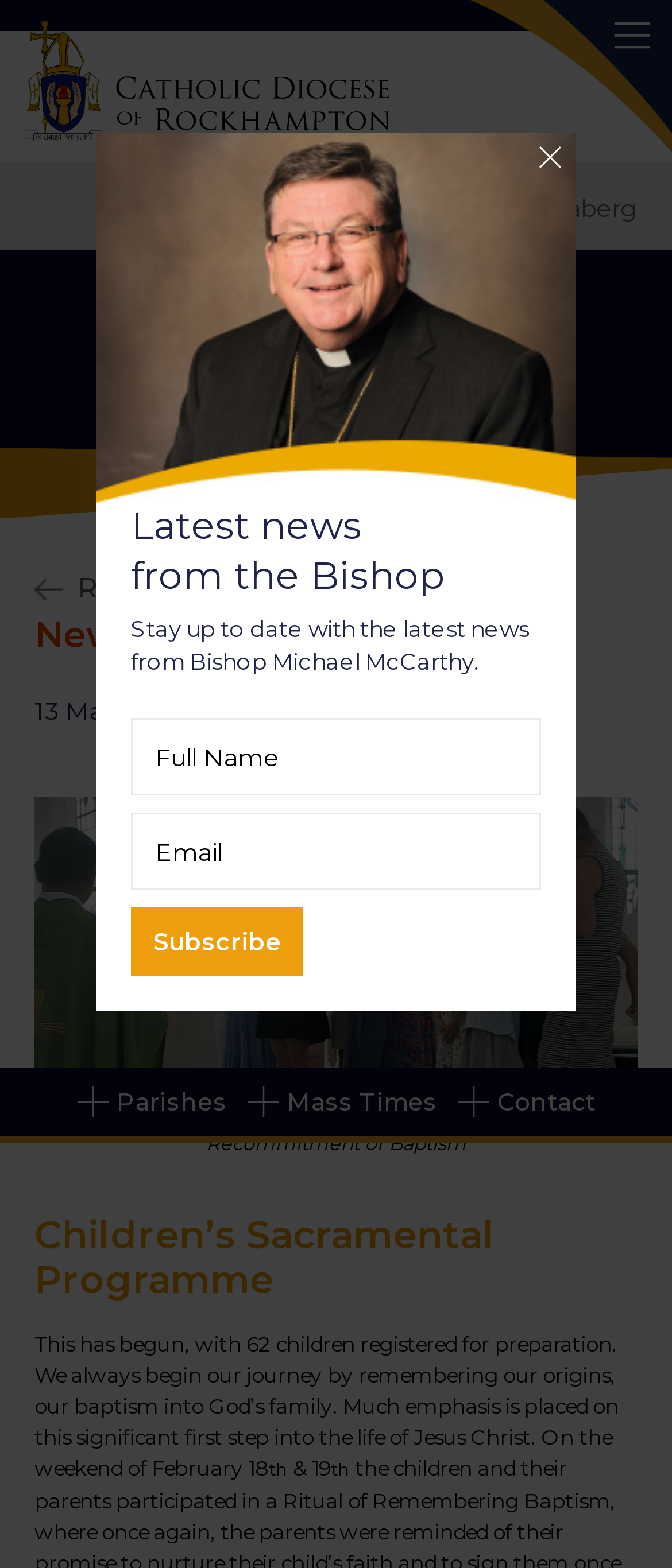Locate the UI element described by name="input_1" placeholder="Full Name" in the provided webpage screenshot. Return the bounding box coordinates in the format (top-left x, top-left y, bottom-right x, bottom-right y), ensuring all values are between 0 and 1.

[0.195, 0.458, 0.805, 0.507]